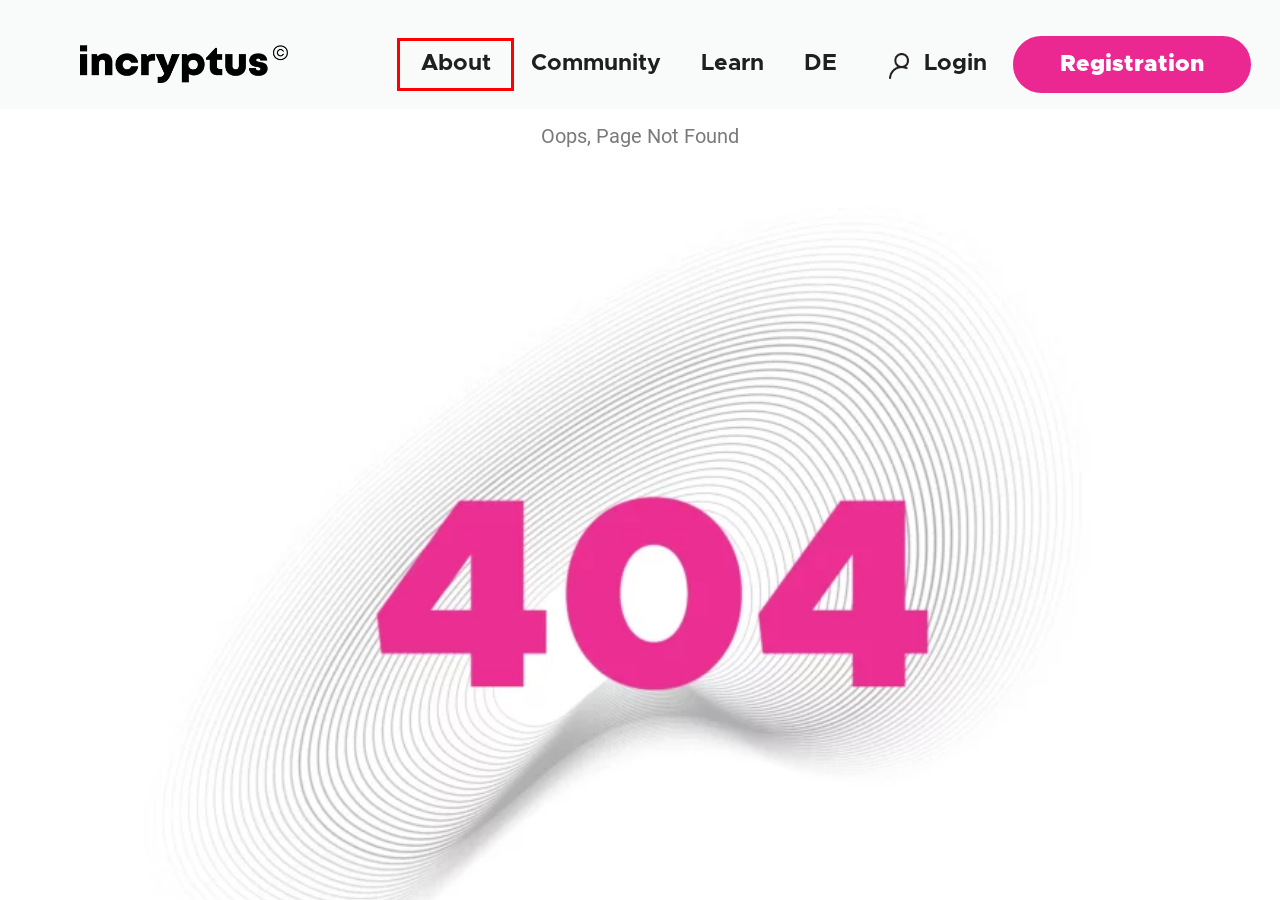Review the screenshot of a webpage that includes a red bounding box. Choose the most suitable webpage description that matches the new webpage after clicking the element within the red bounding box. Here are the candidates:
A. Incryptus Learning center
B. Incryptus Community
C. What is Initial Token Offering?
D. What is DEX?
E. What is NFT?
F. About
G. documents - Incryptus | Let's crypto together!
H. Incryptus | Let's crypto together!

F